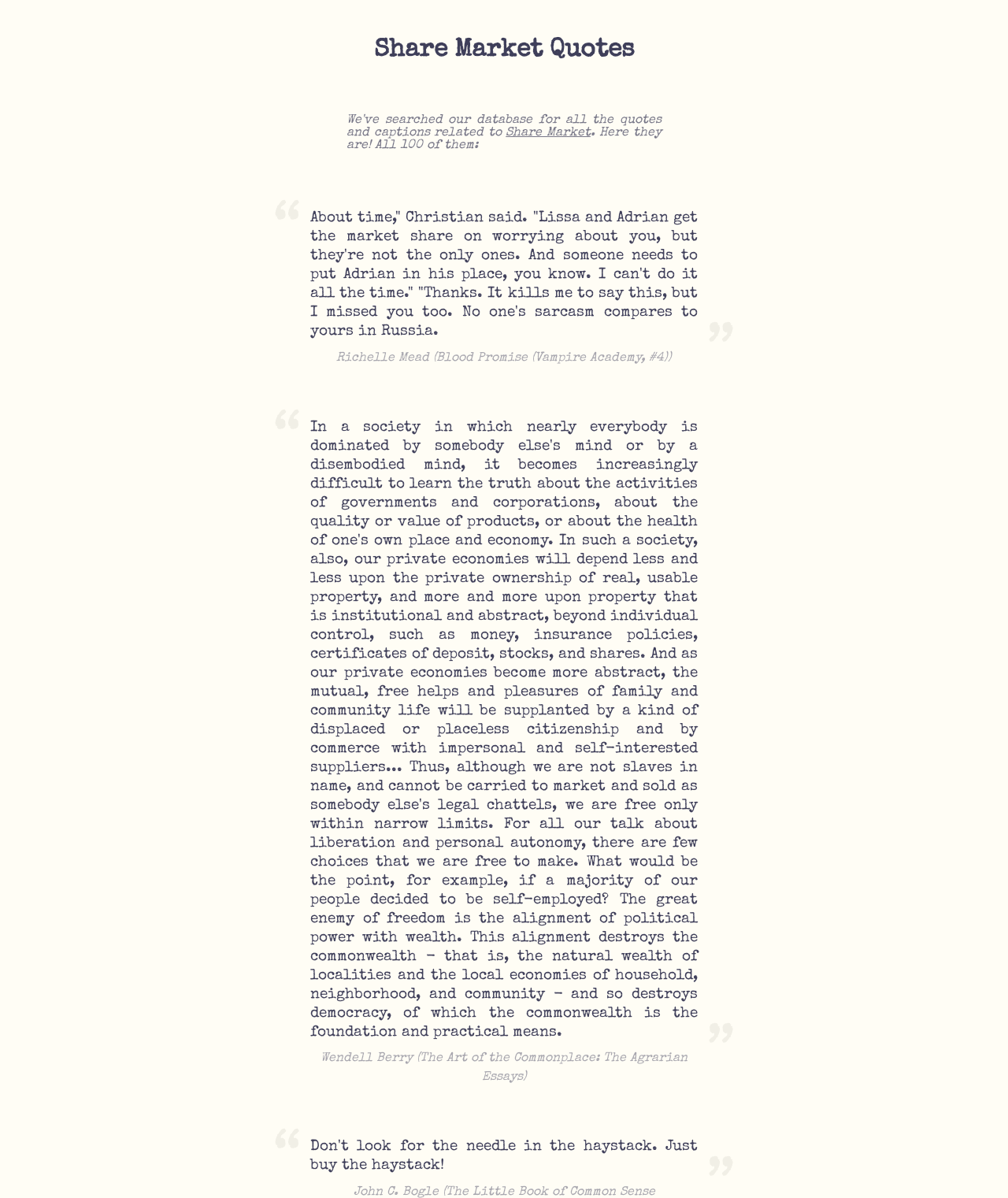Please answer the following question as detailed as possible based on the image: 
What is the vertical position of the first quote?

By comparing the y1 and y2 coordinates of the first quote's bounding box [0.176, 0.283] with the other elements, I determined that the first quote is positioned above the middle of the webpage.